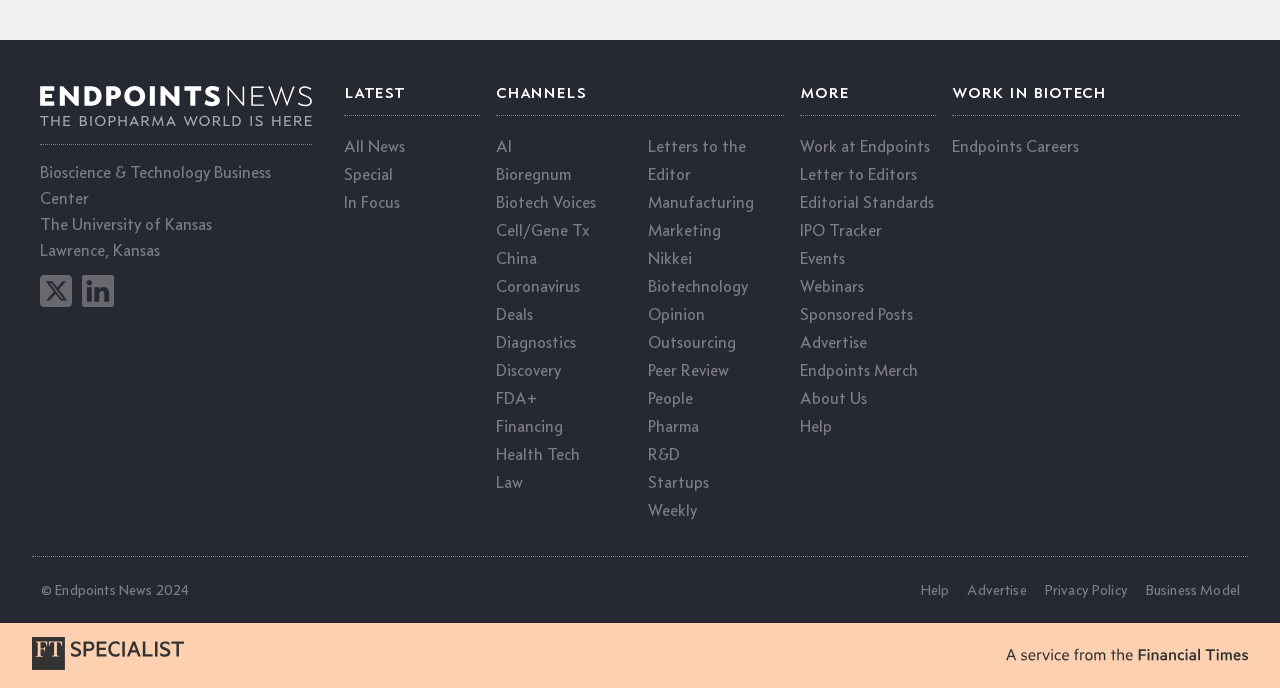What is the year mentioned in the copyright text?
Provide a well-explained and detailed answer to the question.

I found the answer by looking at the StaticText element with the text '© Endpoints News 2024' located at [0.031, 0.845, 0.148, 0.871].